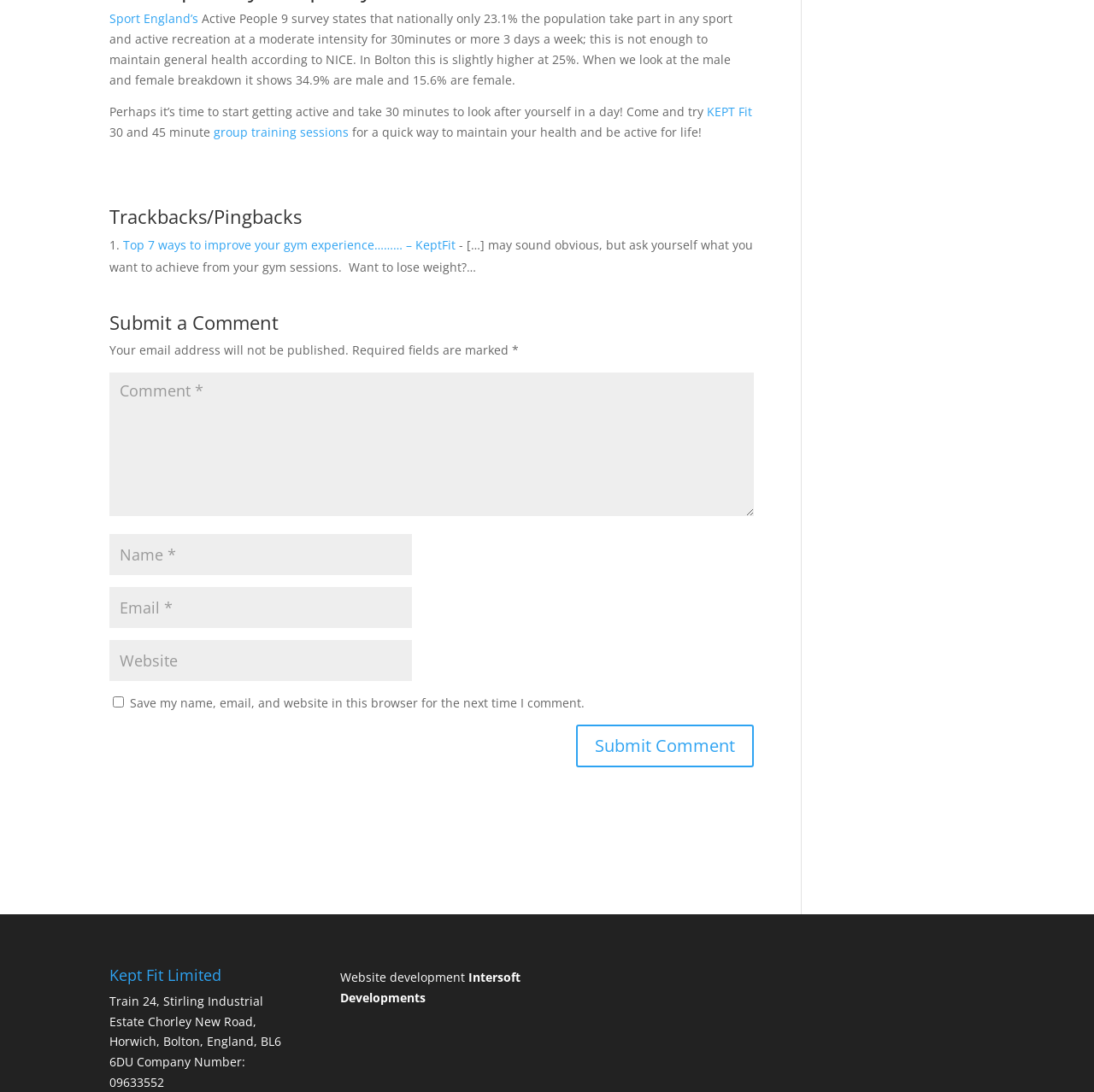Find the bounding box coordinates of the element I should click to carry out the following instruction: "Visit the 'Intersoft Developments' website".

[0.311, 0.887, 0.476, 0.921]